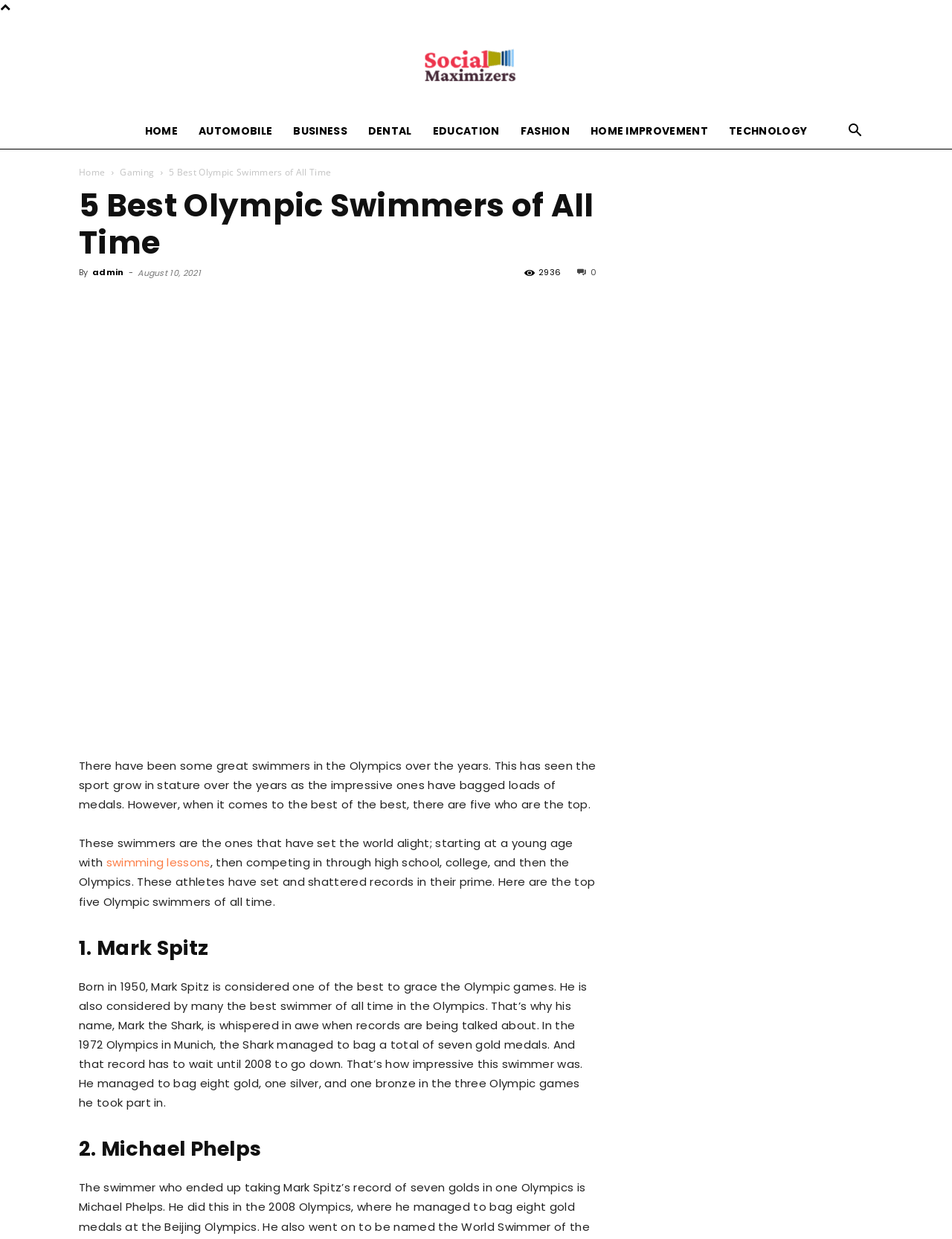Please identify the bounding box coordinates for the region that you need to click to follow this instruction: "Search for something".

[0.88, 0.101, 0.917, 0.112]